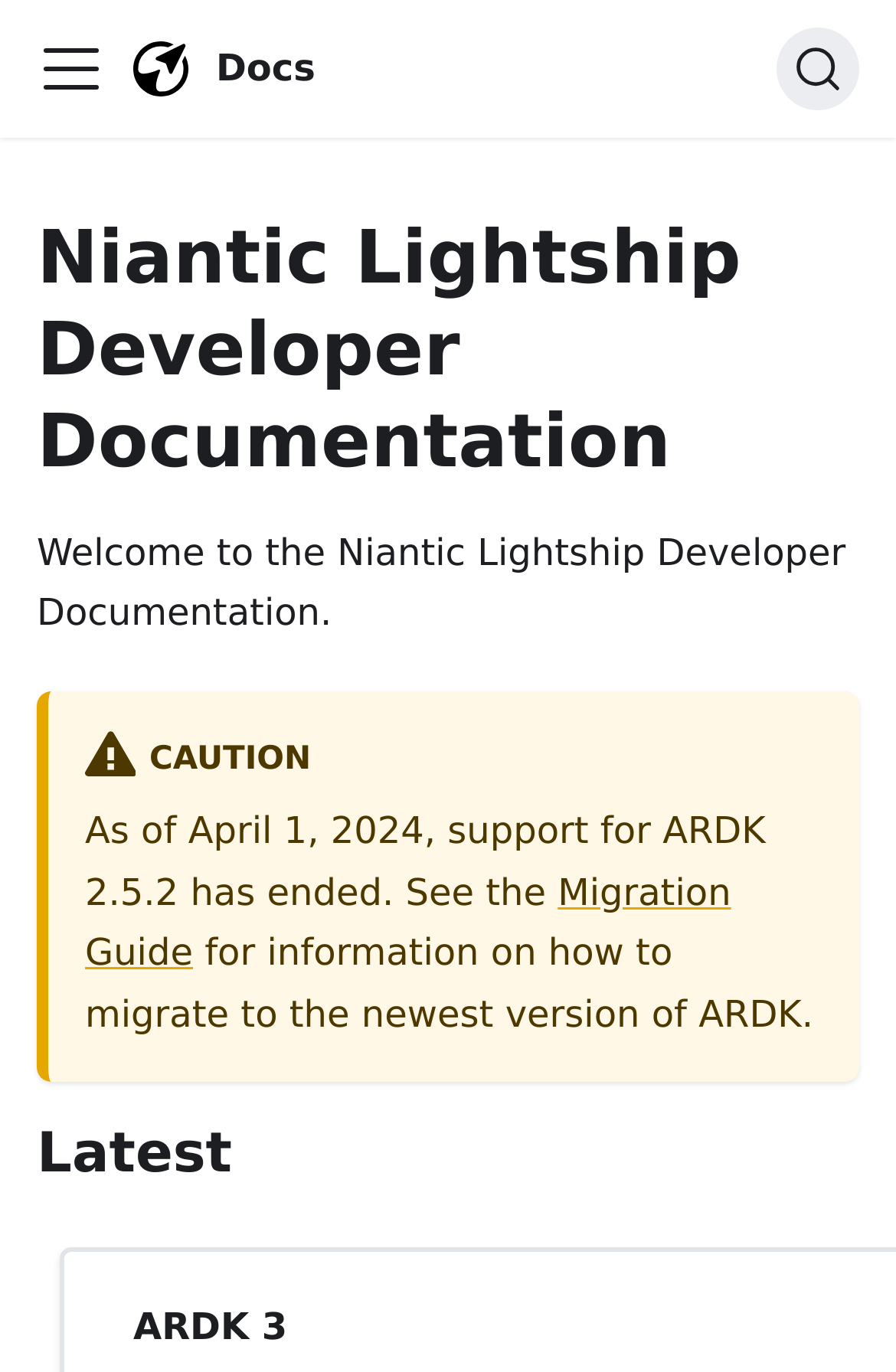What is the warning message on the webpage?
Answer the question in as much detail as possible.

The warning message 'CAUTION' is displayed on the webpage, which is a StaticText element, indicating that there is an important notice to be aware of, specifically about the end of support for ARDK 2.5.2 as of April 1, 2024.